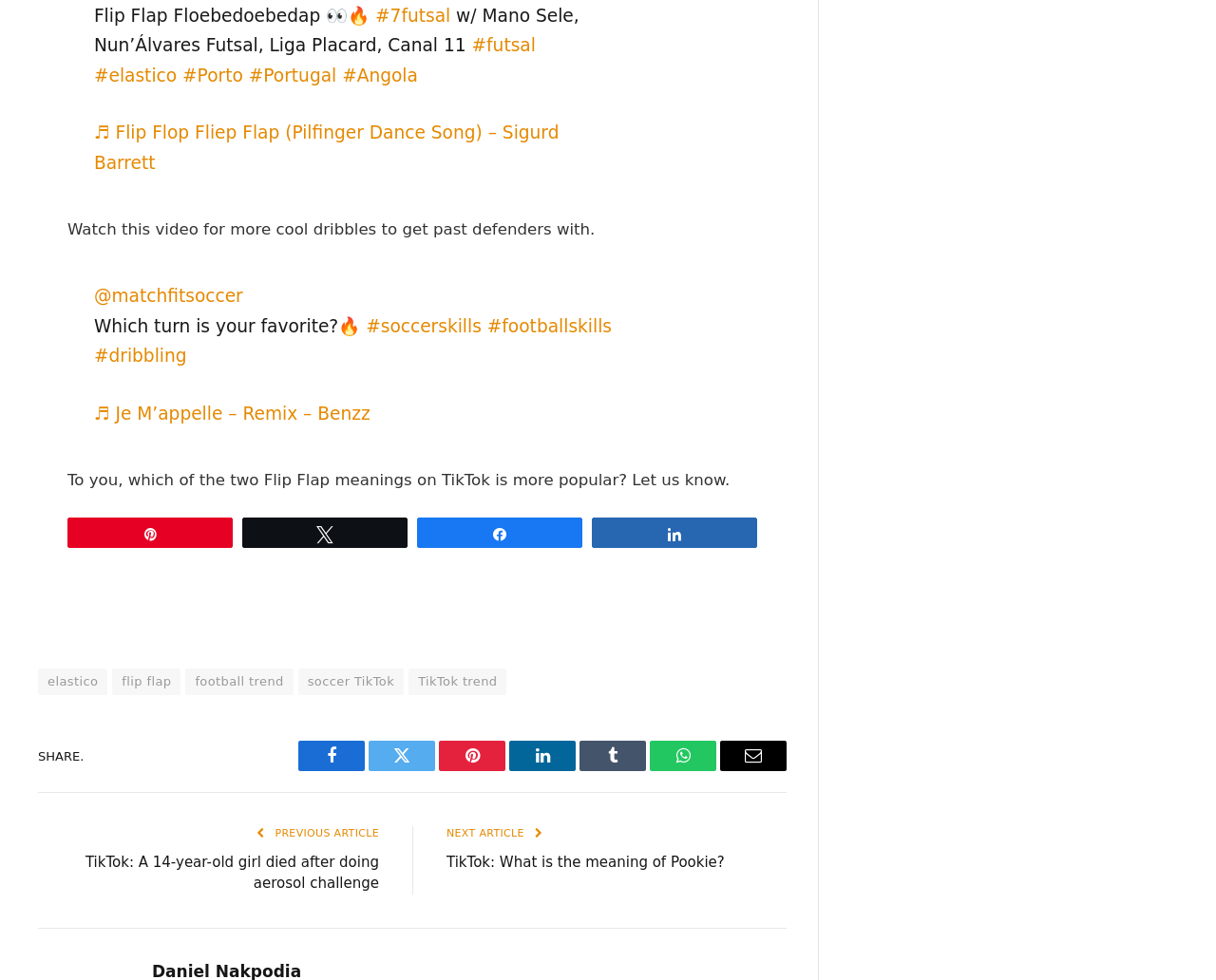Pinpoint the bounding box coordinates of the clickable element to carry out the following instruction: "Share on Facebook."

[0.245, 0.756, 0.3, 0.787]